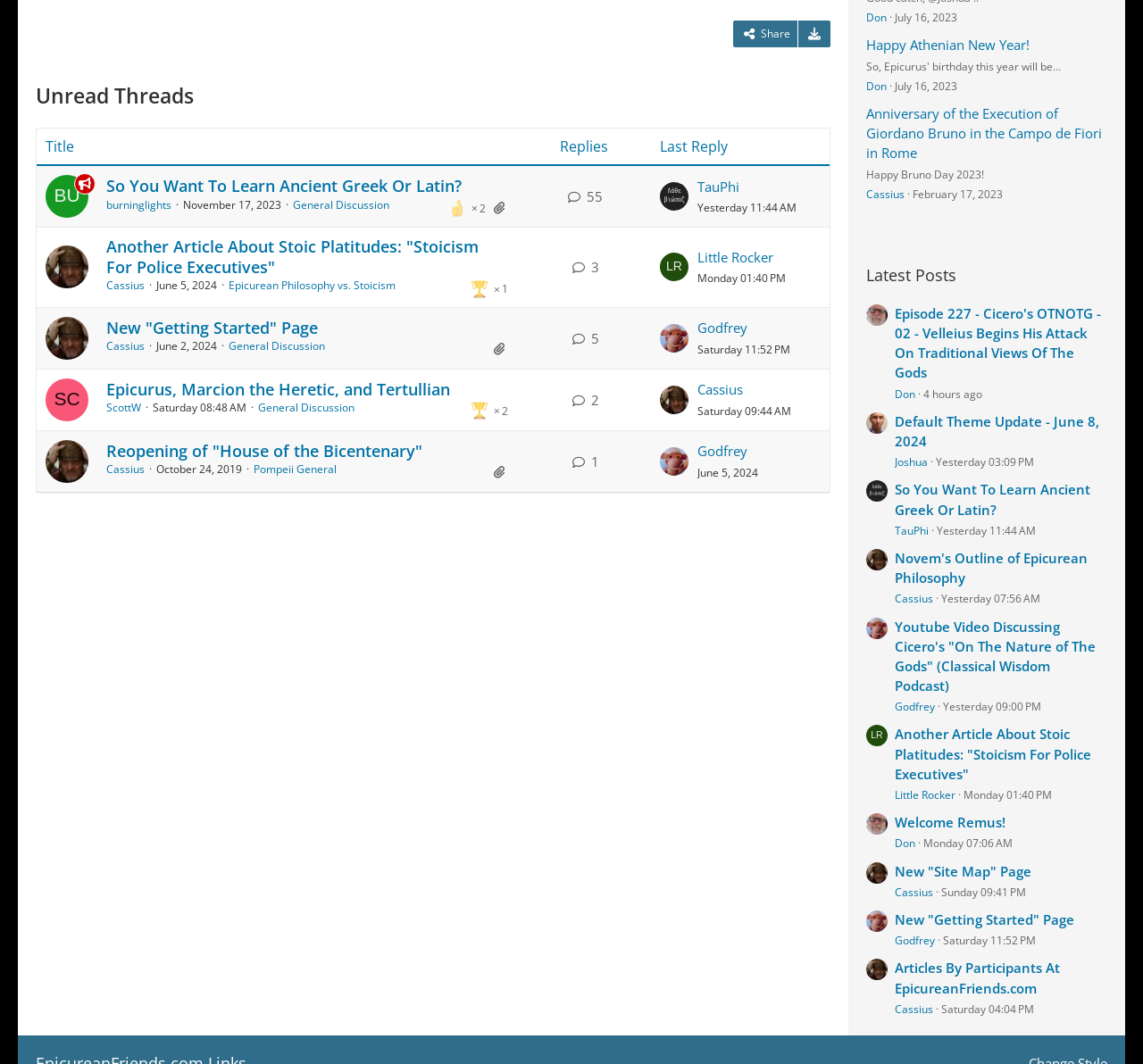Find the bounding box coordinates of the clickable area that will achieve the following instruction: "View the thread 'So You Want To Learn Ancient Greek Or Latin?'".

[0.093, 0.166, 0.445, 0.185]